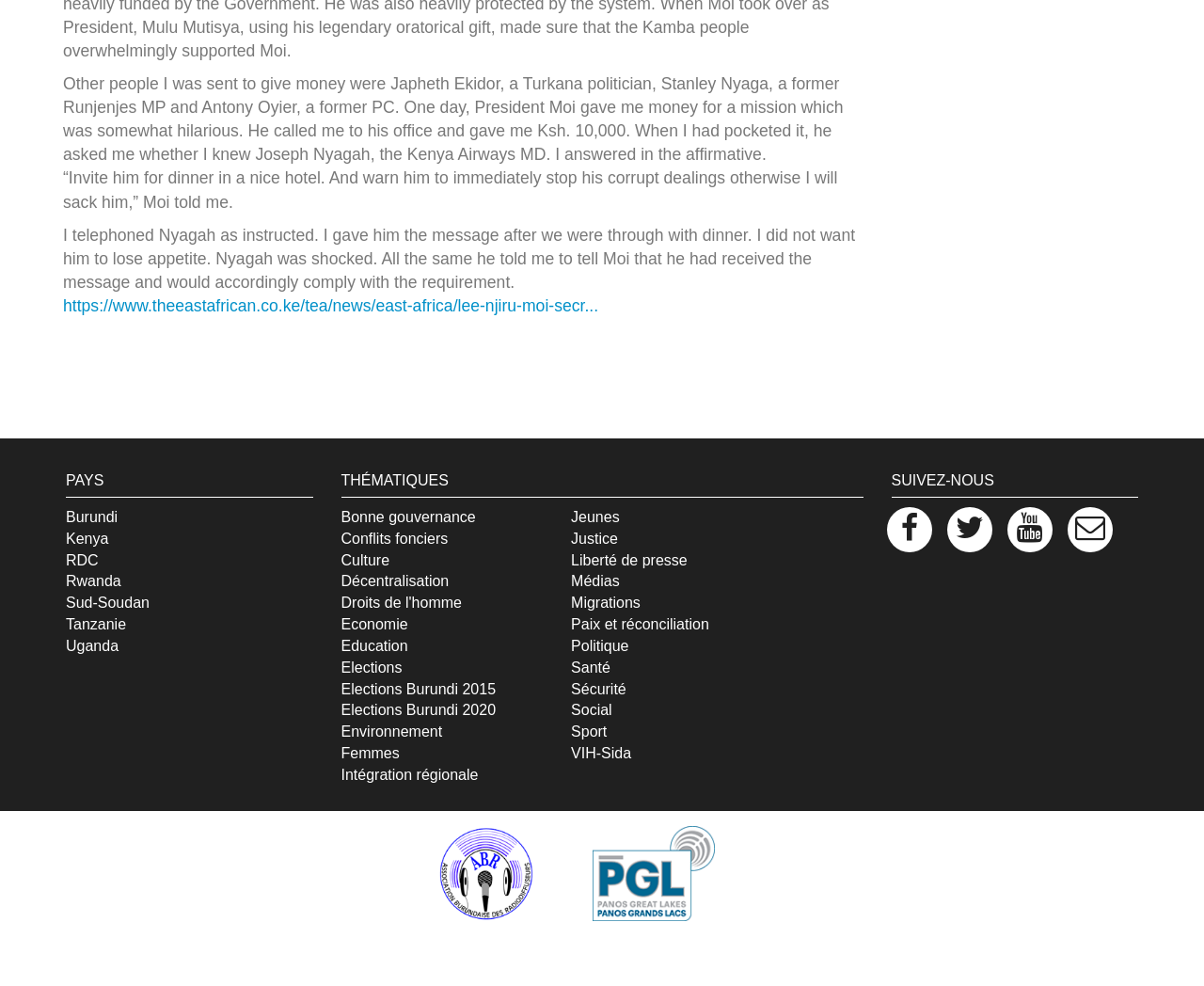Can you specify the bounding box coordinates of the area that needs to be clicked to fulfill the following instruction: "Follow on Facebook"?

[0.748, 0.518, 0.762, 0.552]